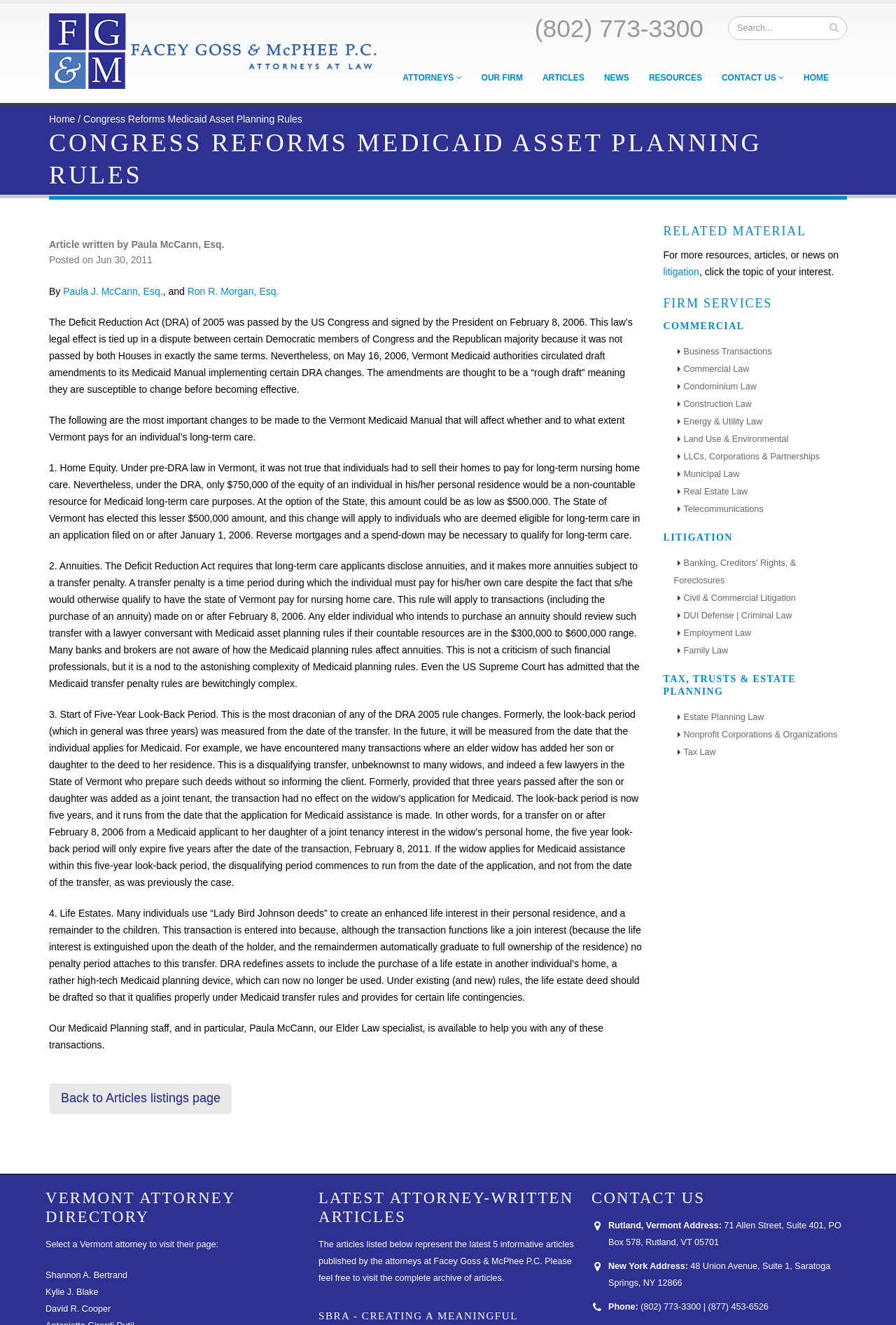Answer the following in one word or a short phrase: 
What is the address of the New York office?

48 Union Avenue, Suite 1, Saratoga Springs, NY 12866